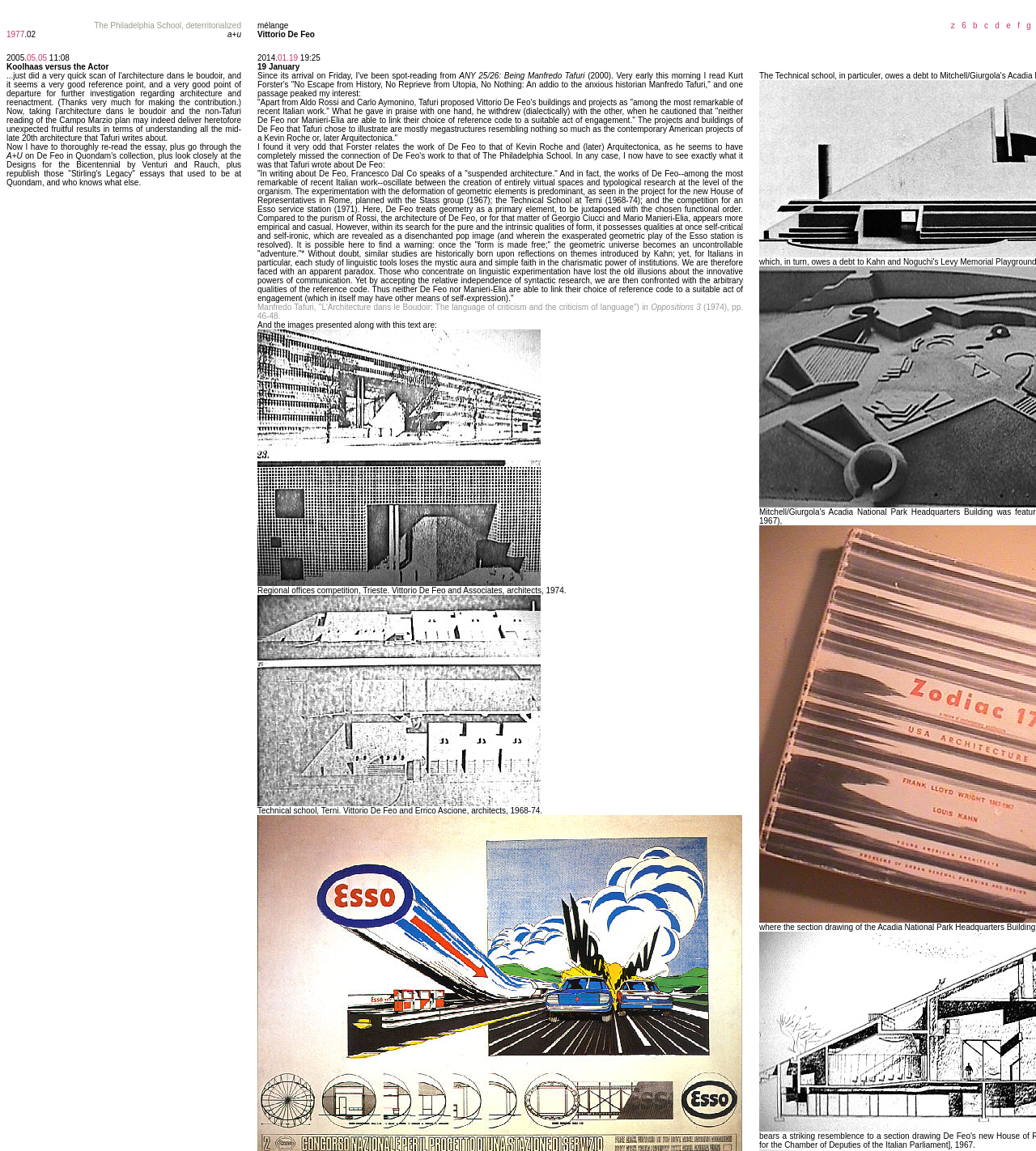What is the name of the school mentioned?
Answer the question with a single word or phrase, referring to the image.

The Philadelphia School